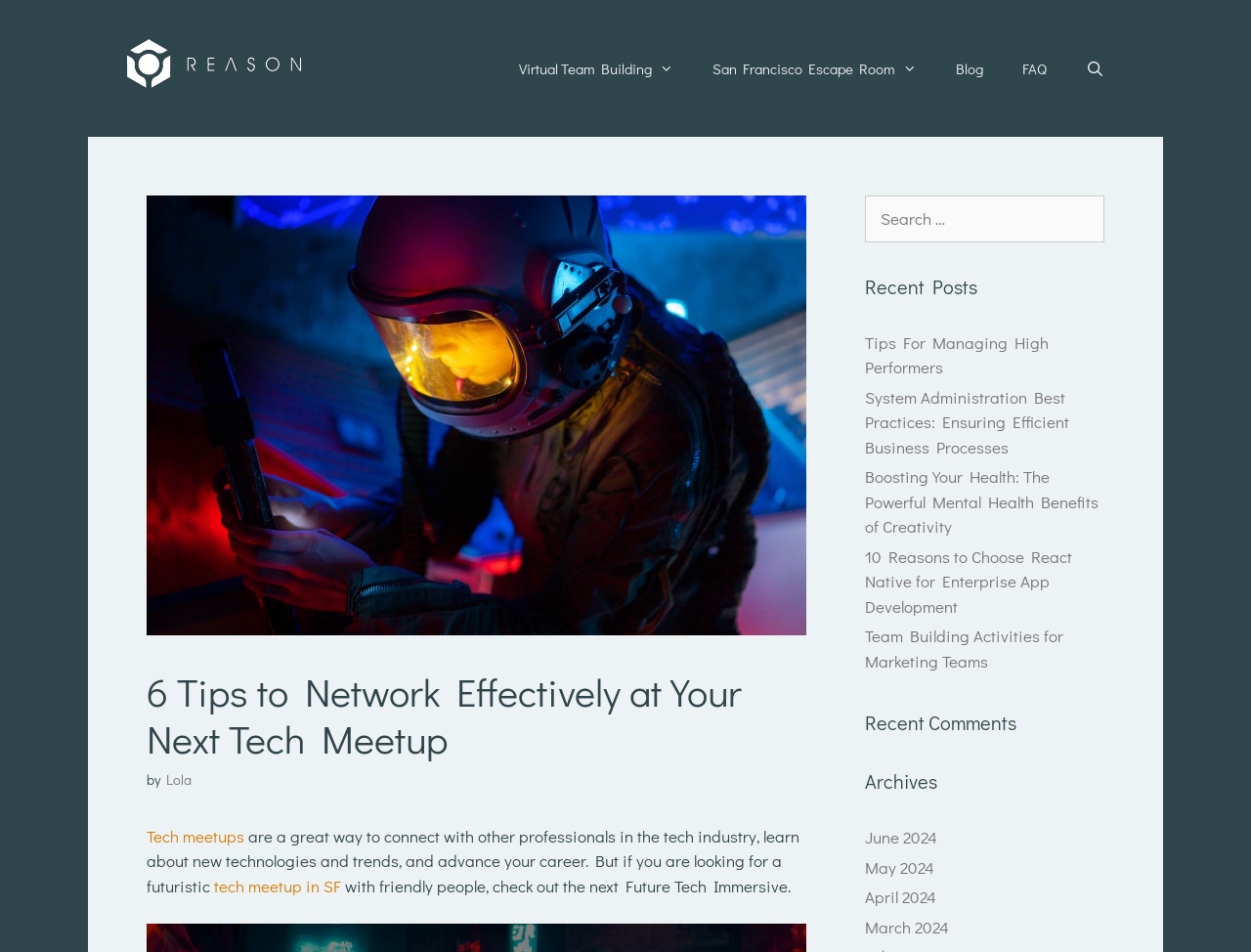Find the bounding box coordinates for the area you need to click to carry out the instruction: "Click on the 'Home' link". The coordinates should be four float numbers between 0 and 1, indicated as [left, top, right, bottom].

None